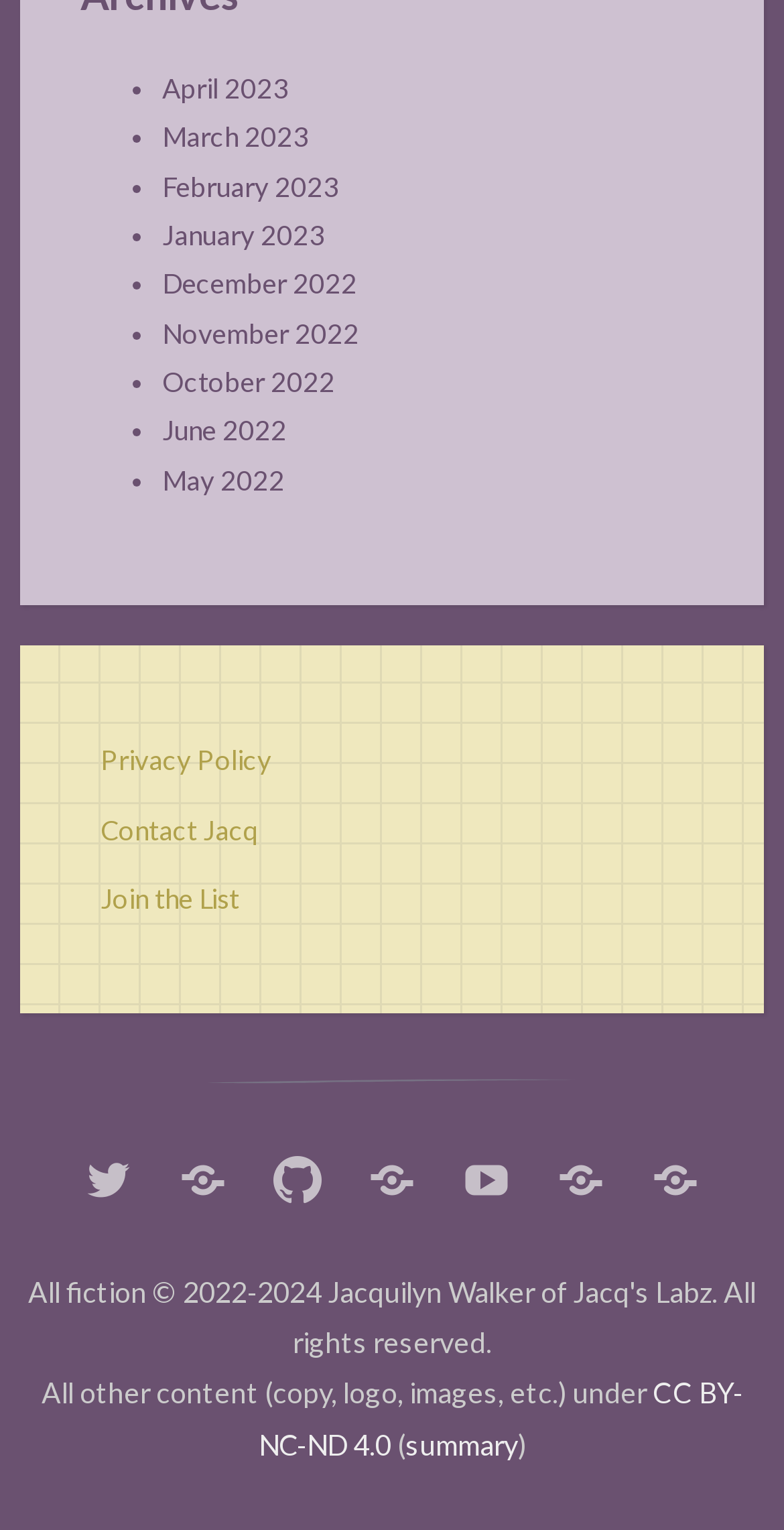What is the purpose of the links at the bottom?
Provide a fully detailed and comprehensive answer to the question.

The links at the bottom of the webpage appear to be social media links, such as Twitter, Steam, and GitHub, as well as contact links, like 'Contact Jacq' and 'Join the List'. These links likely allow users to connect with the website owner or access additional resources.